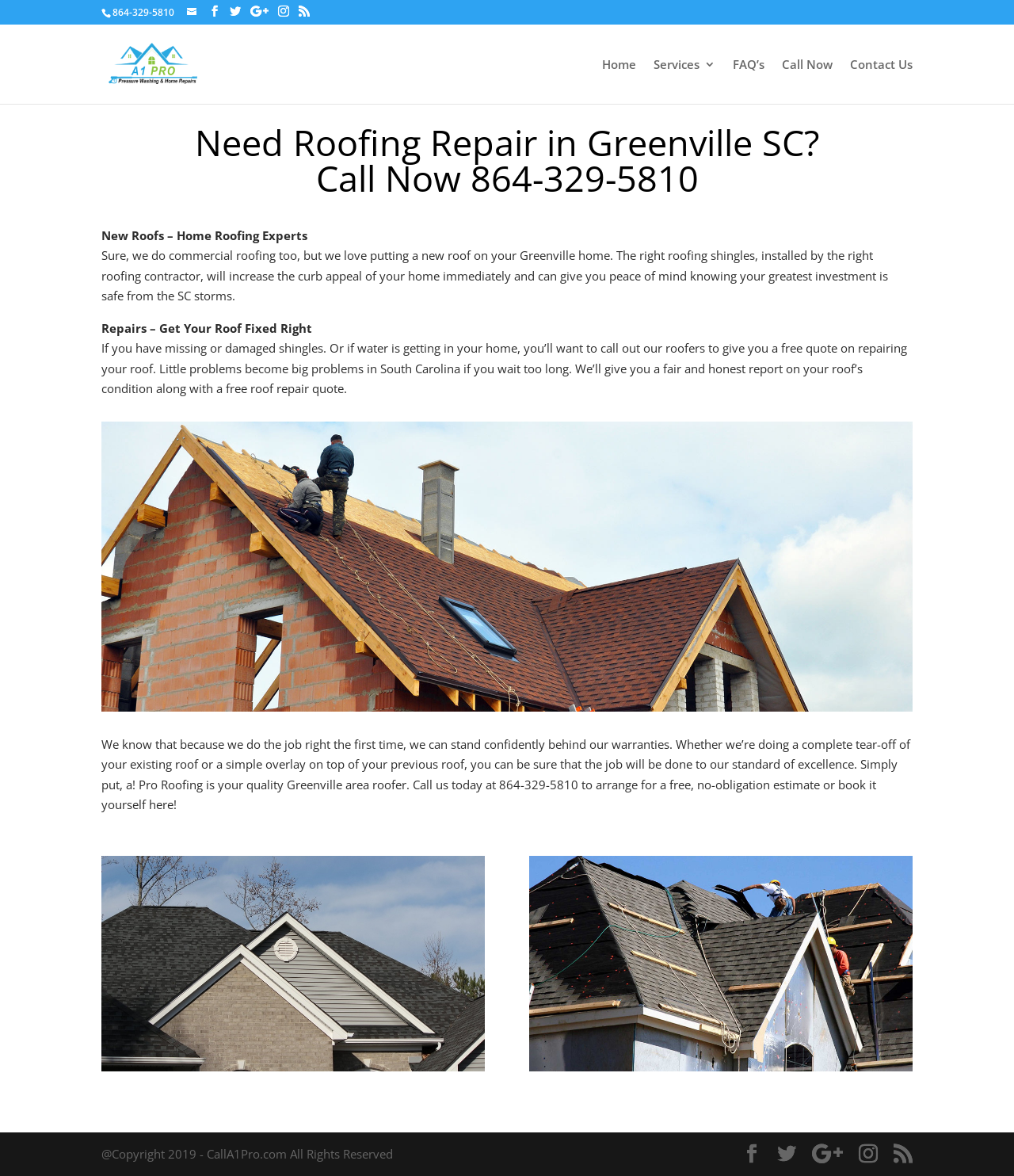Provide the bounding box for the UI element matching this description: "Call Now".

[0.771, 0.05, 0.821, 0.088]